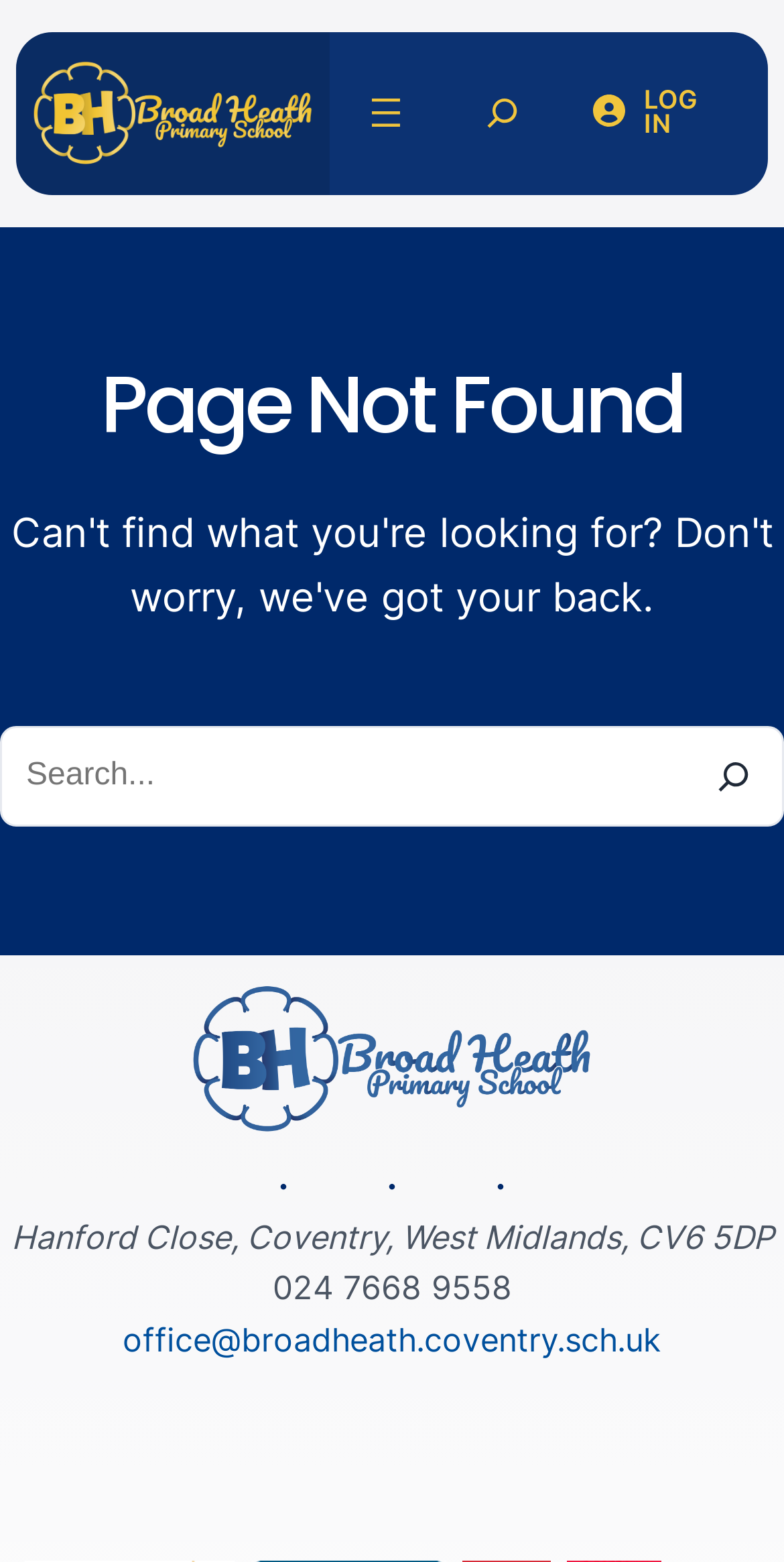Determine the bounding box coordinates for the area that should be clicked to carry out the following instruction: "Open the main menu".

[0.461, 0.057, 0.522, 0.088]